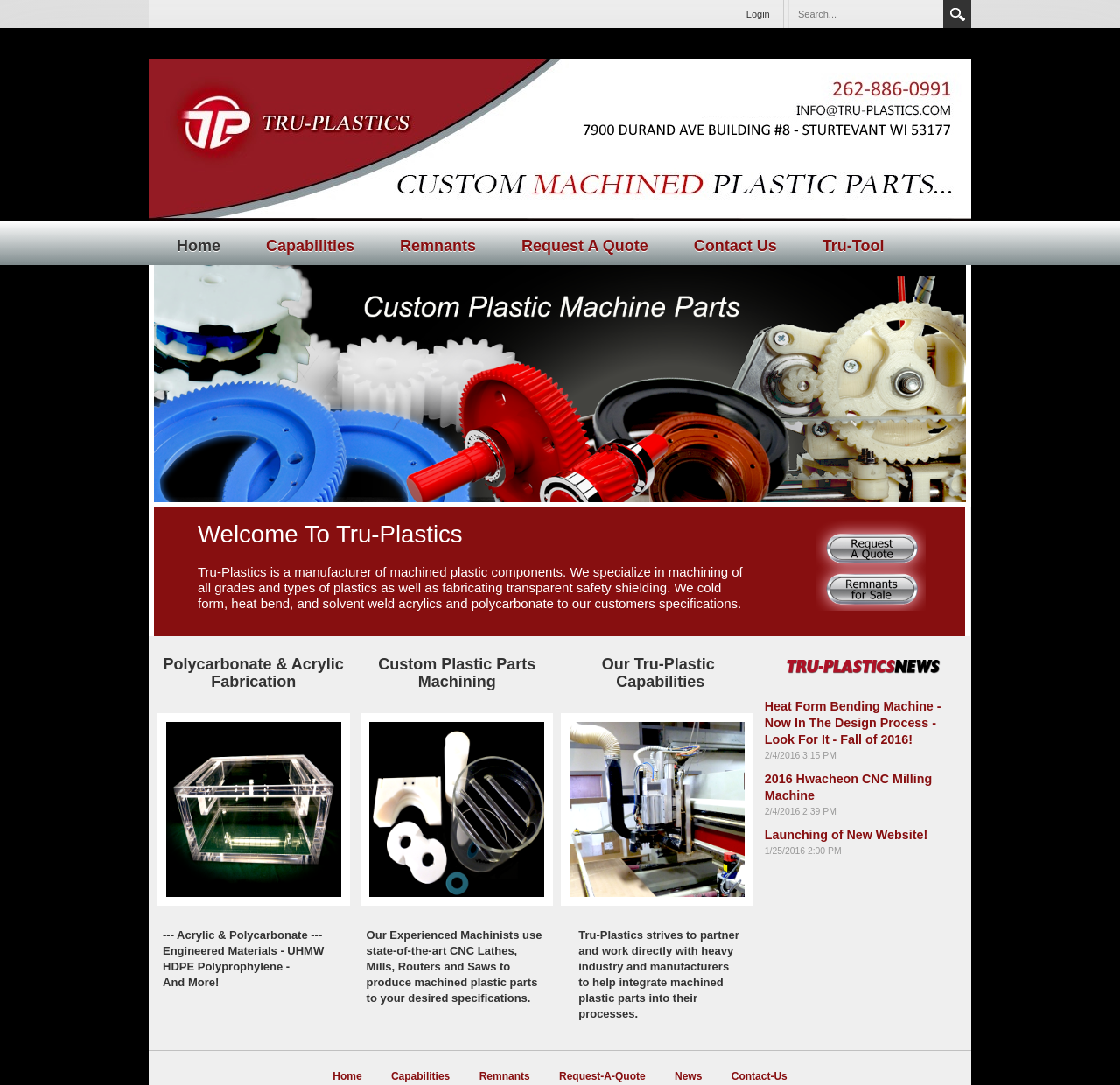Locate the bounding box coordinates of the element that needs to be clicked to carry out the instruction: "Login to the system". The coordinates should be given as four float numbers ranging from 0 to 1, i.e., [left, top, right, bottom].

[0.655, 0.0, 0.699, 0.026]